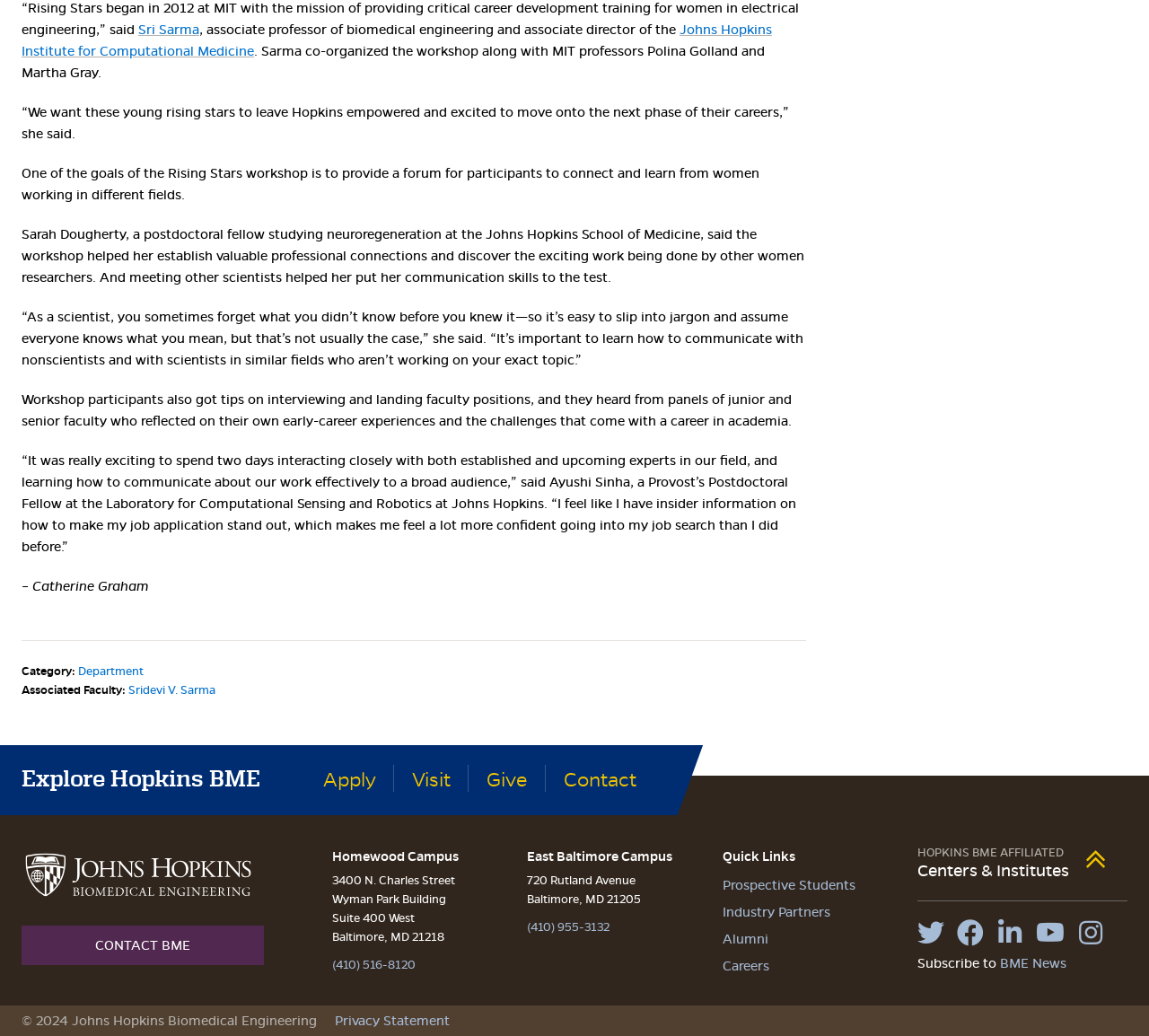What is the name of the postdoctoral fellow who studied neuroregeneration?
Could you answer the question in a detailed manner, providing as much information as possible?

The answer can be found in the third paragraph of the webpage, where it is mentioned that 'Sarah Dougherty, a postdoctoral fellow studying neuroregeneration at the Johns Hopkins School of Medicine, said the workshop helped her establish valuable professional connections and discover the exciting work being done by other women researchers.'